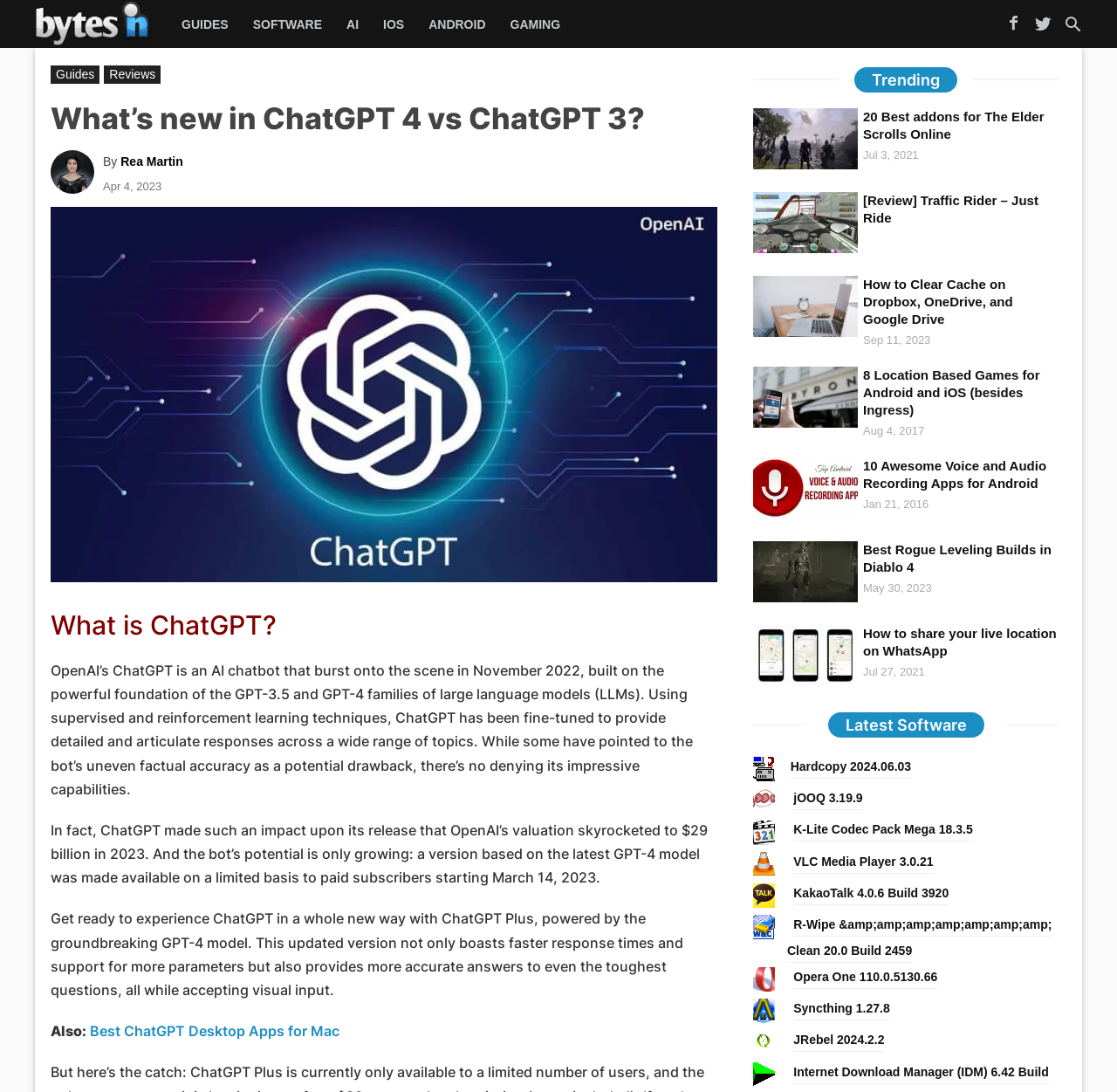Locate the bounding box coordinates of the clickable area needed to fulfill the instruction: "Check the trending topic '20 Best addons for The Elder Scrolls Online'".

[0.674, 0.099, 0.768, 0.155]